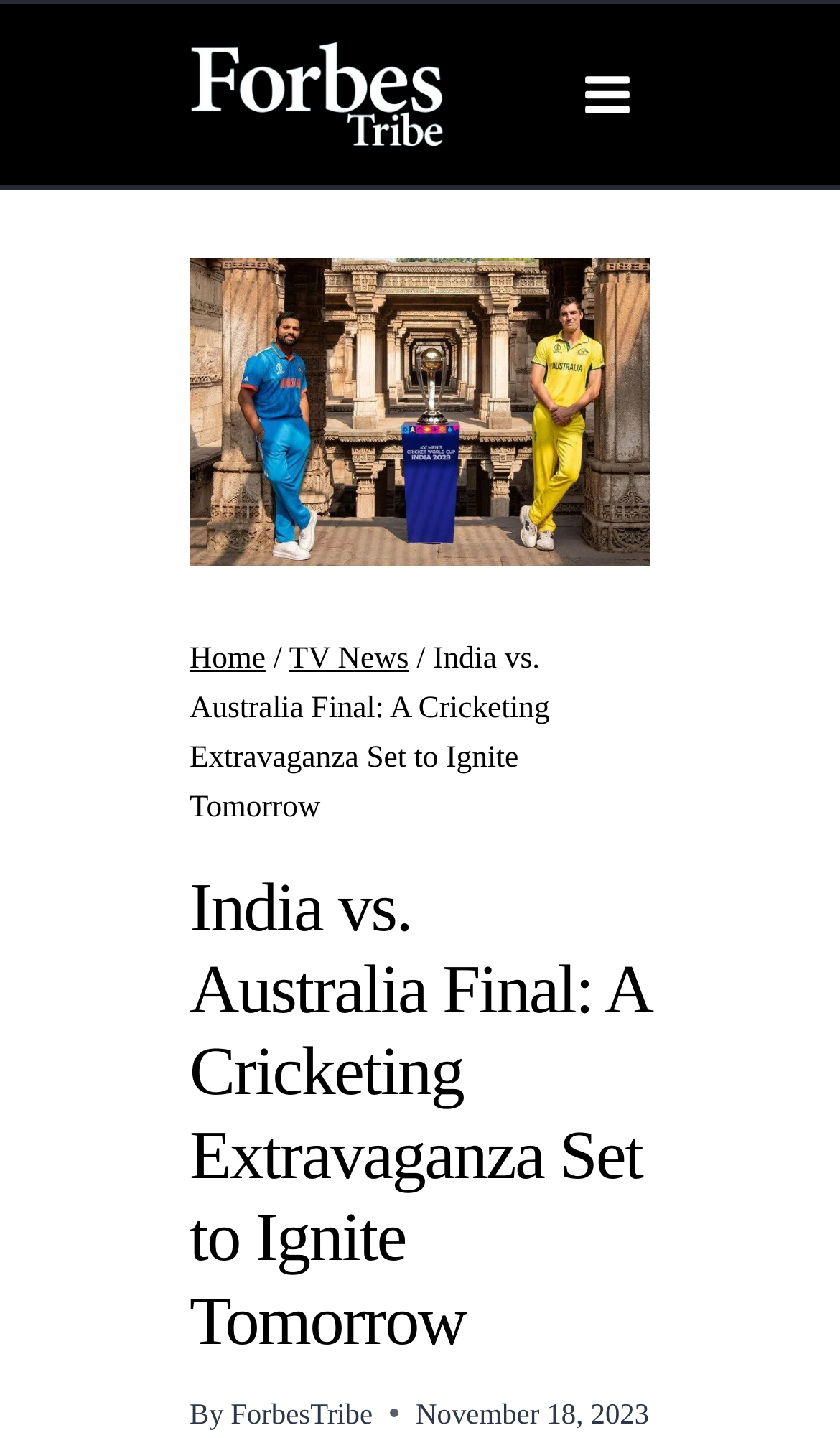What is the name of the website?
Answer the question with a thorough and detailed explanation.

The name of the website can be found at the top of the webpage, where it displays the logo and the name of the website, which is 'Forbestribe'.